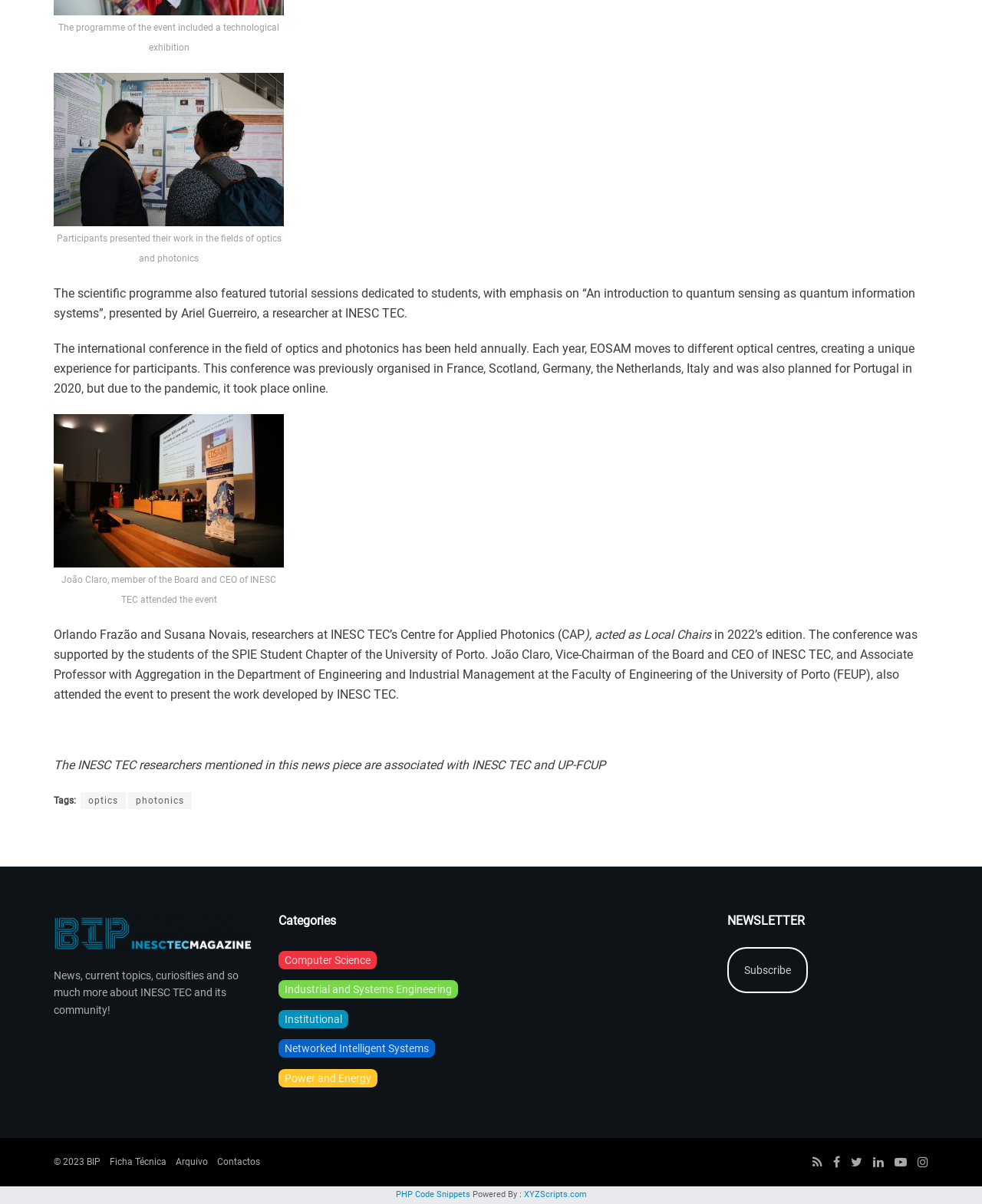What is the affiliation of the researchers mentioned in the news piece?
Look at the screenshot and provide an in-depth answer.

The affiliation of the researchers can be determined by reading the text in the static text elements. Specifically, the text 'The INESC TEC researchers mentioned in this news piece are associated with INESC TEC and UP-FCUP' in element [705] indicates that the researchers are affiliated with INESC TEC and UP-FCUP.